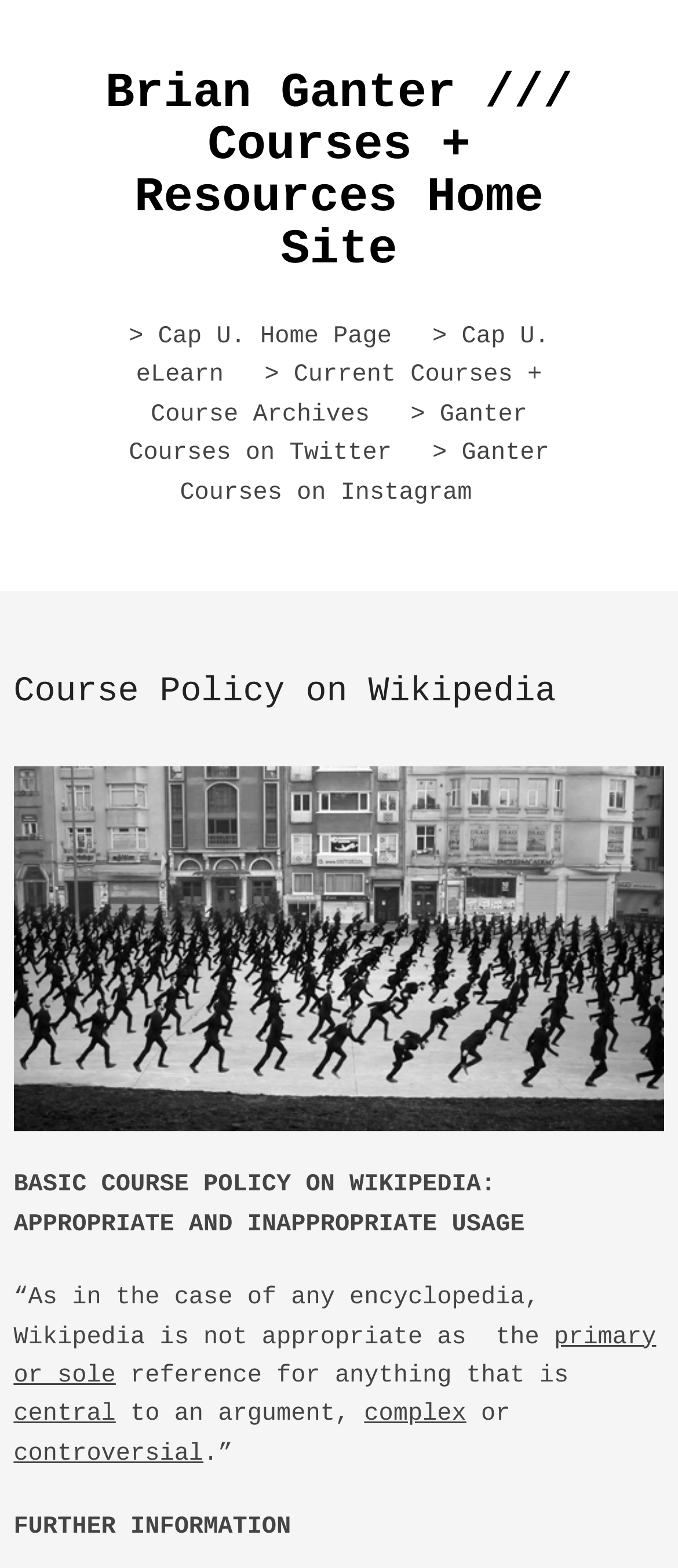Find the UI element described as: "> Cap U. eLearn" and predict its bounding box coordinates. Ensure the coordinates are four float numbers between 0 and 1, [left, top, right, bottom].

[0.201, 0.206, 0.81, 0.249]